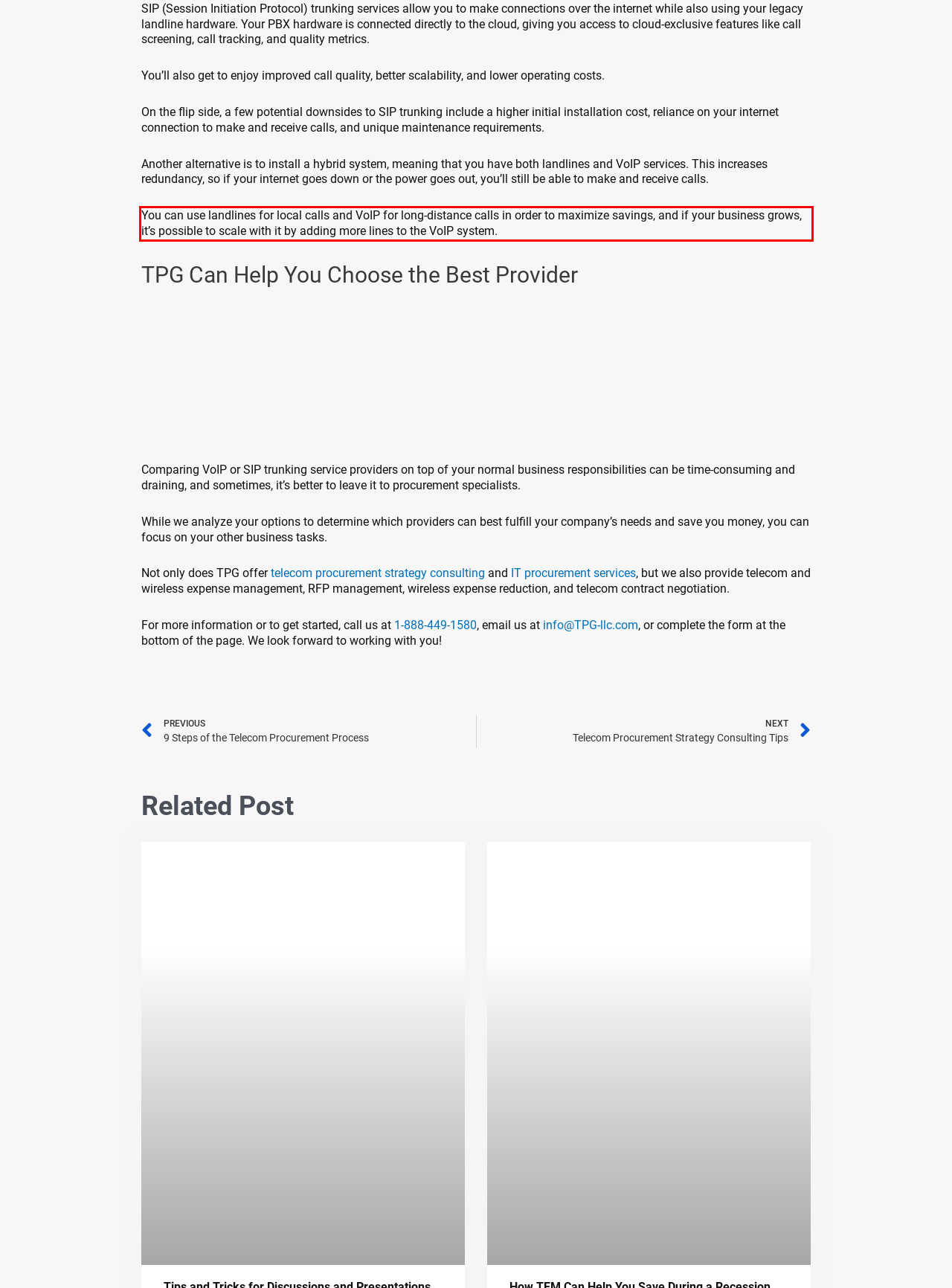Given the screenshot of the webpage, identify the red bounding box, and recognize the text content inside that red bounding box.

You can use landlines for local calls and VoIP for long-distance calls in order to maximize savings, and if your business grows, it’s possible to scale with it by adding more lines to the VoIP system.